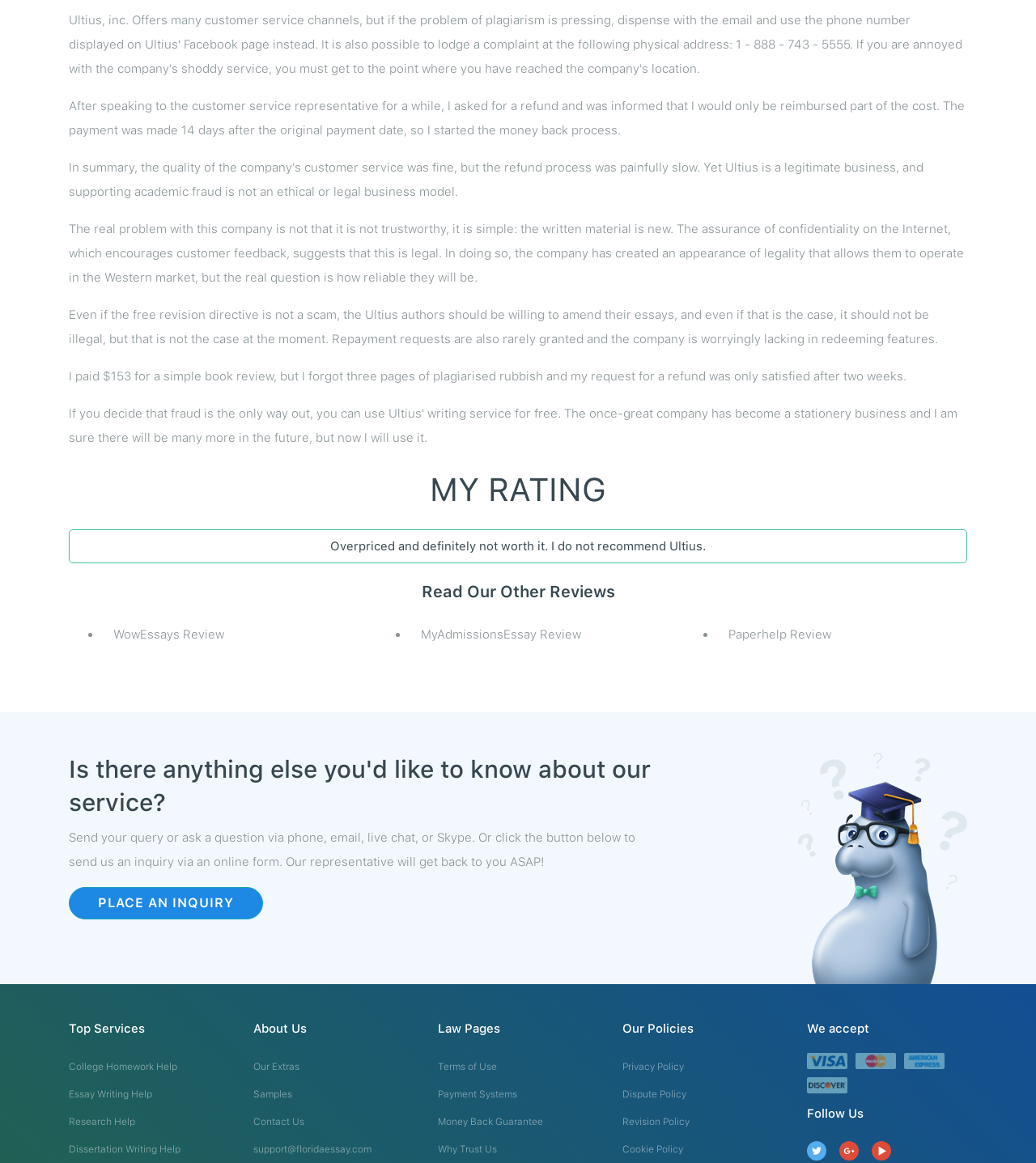Please provide a brief answer to the following inquiry using a single word or phrase:
What is the purpose of the 'PLACE AN INQUIRY' button?

To send an inquiry